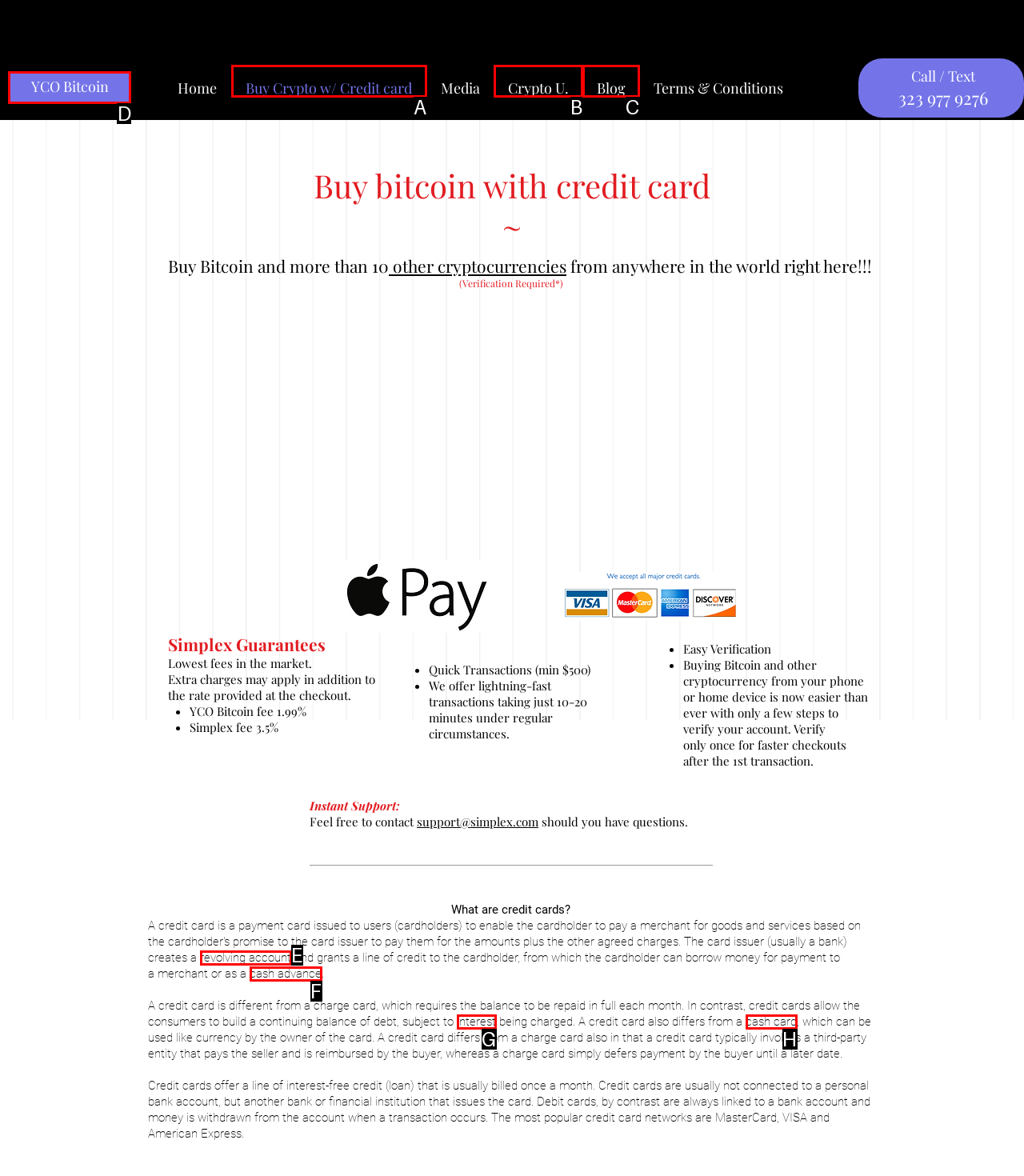For the task: Click on 'YCO Bitcoin', specify the letter of the option that should be clicked. Answer with the letter only.

D